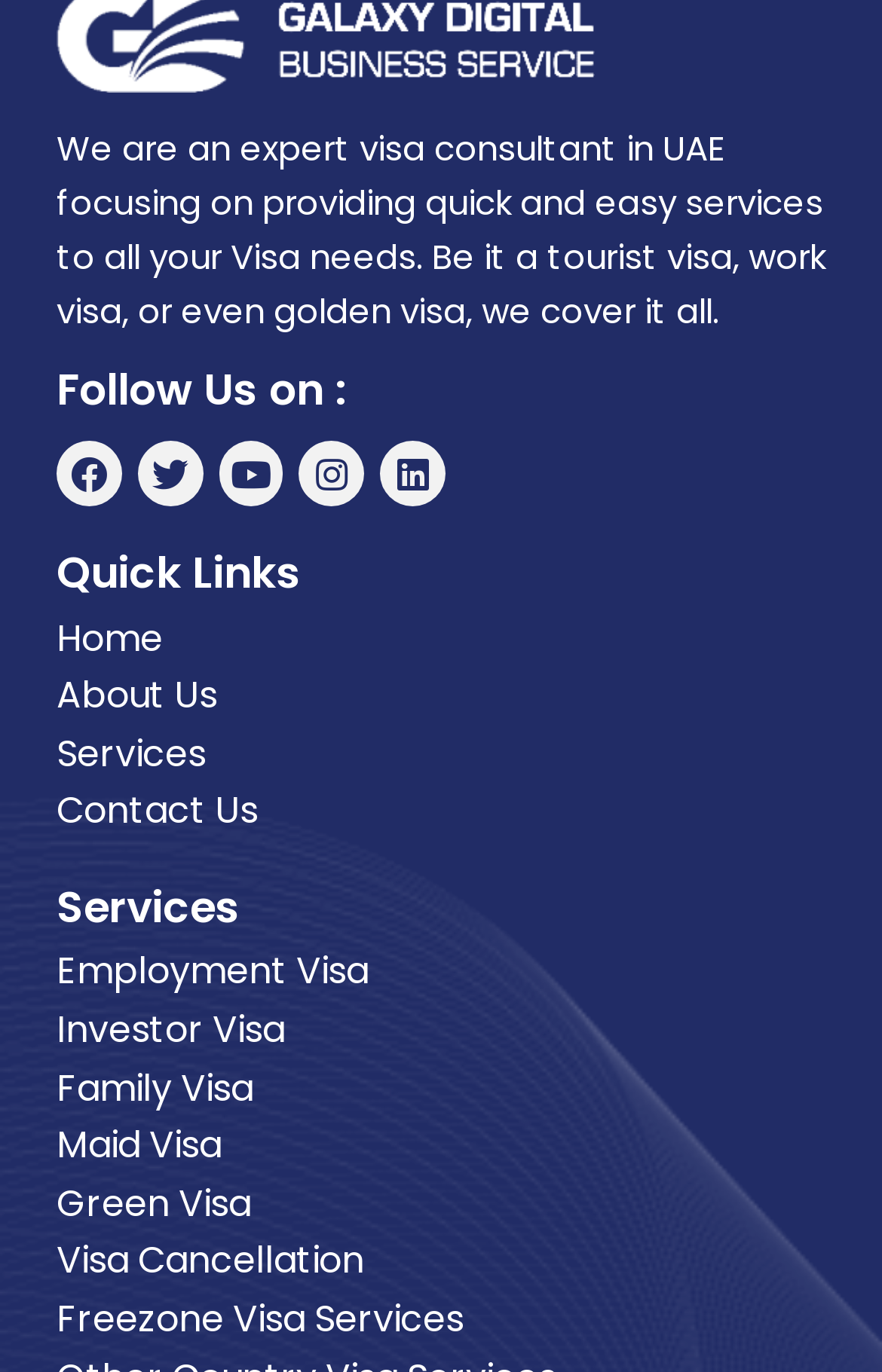Find the bounding box coordinates of the element you need to click on to perform this action: 'Go to Home page'. The coordinates should be represented by four float values between 0 and 1, in the format [left, top, right, bottom].

[0.064, 0.444, 0.936, 0.486]